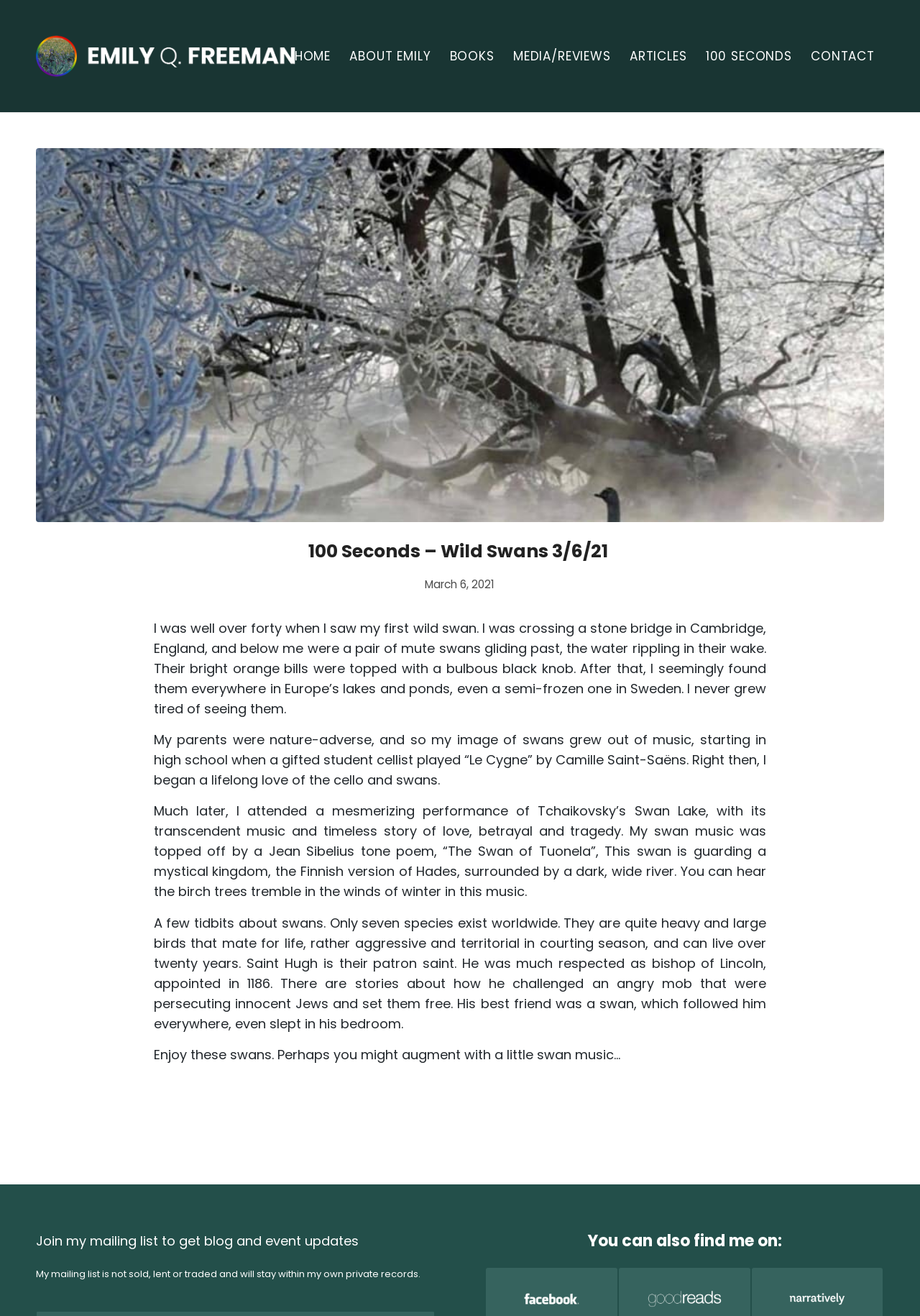Respond to the question below with a single word or phrase: What is the author's name?

Emily Q. Freeman